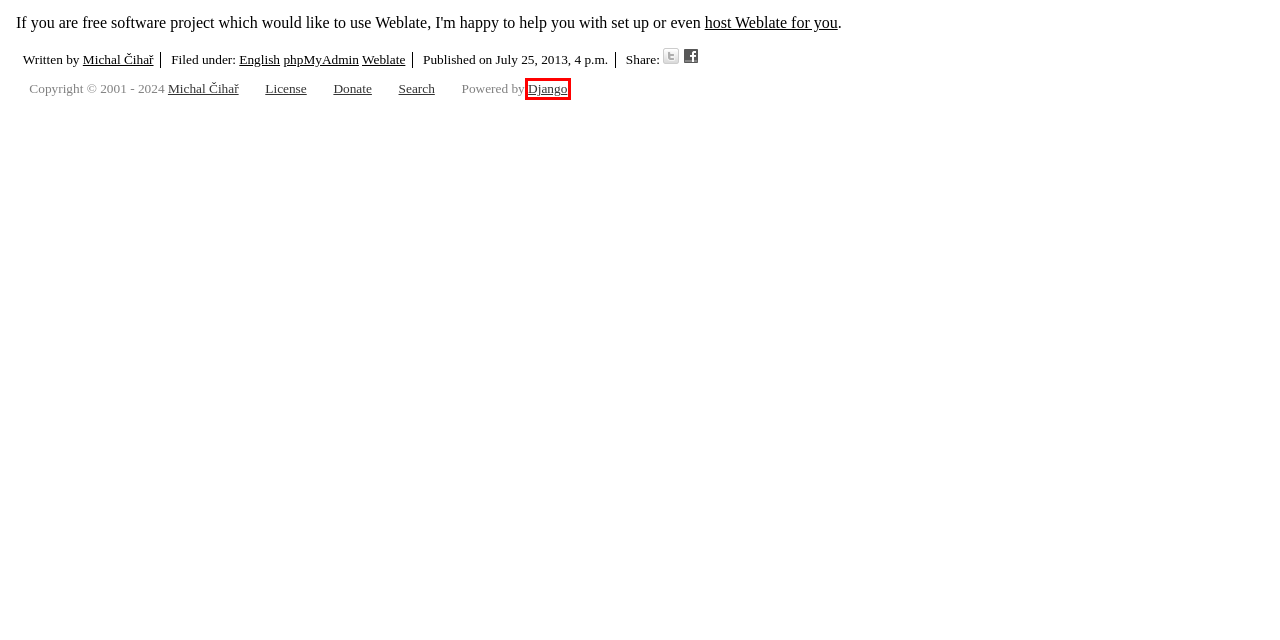Given a screenshot of a webpage with a red bounding box highlighting a UI element, choose the description that best corresponds to the new webpage after clicking the element within the red bounding box. Here are your options:
A. cihar.com

 - Michal Čihař
B. Publications

 - Michal Čihař
C. Contact

 - Michal Čihař
D. Global -
    
    openSUSE Planet
E. The web framework for perfectionists with deadlines | Django
F. Software

 - Michal Čihař
G. Weblog

 - Michal Čihař
H. Michal Čihař's Weblog

E